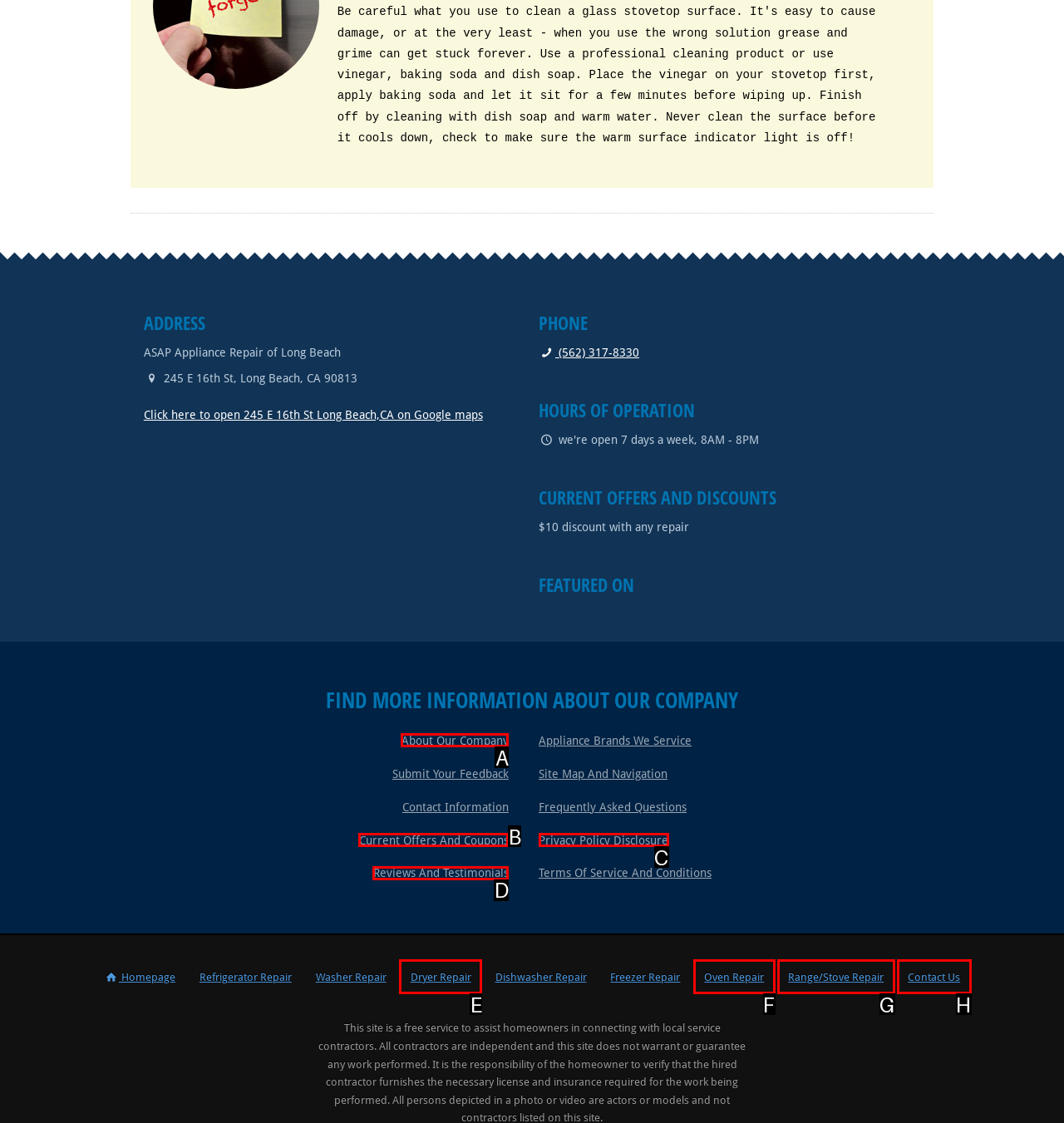Select the HTML element that best fits the description: Reviews and Testimonials
Respond with the letter of the correct option from the choices given.

D